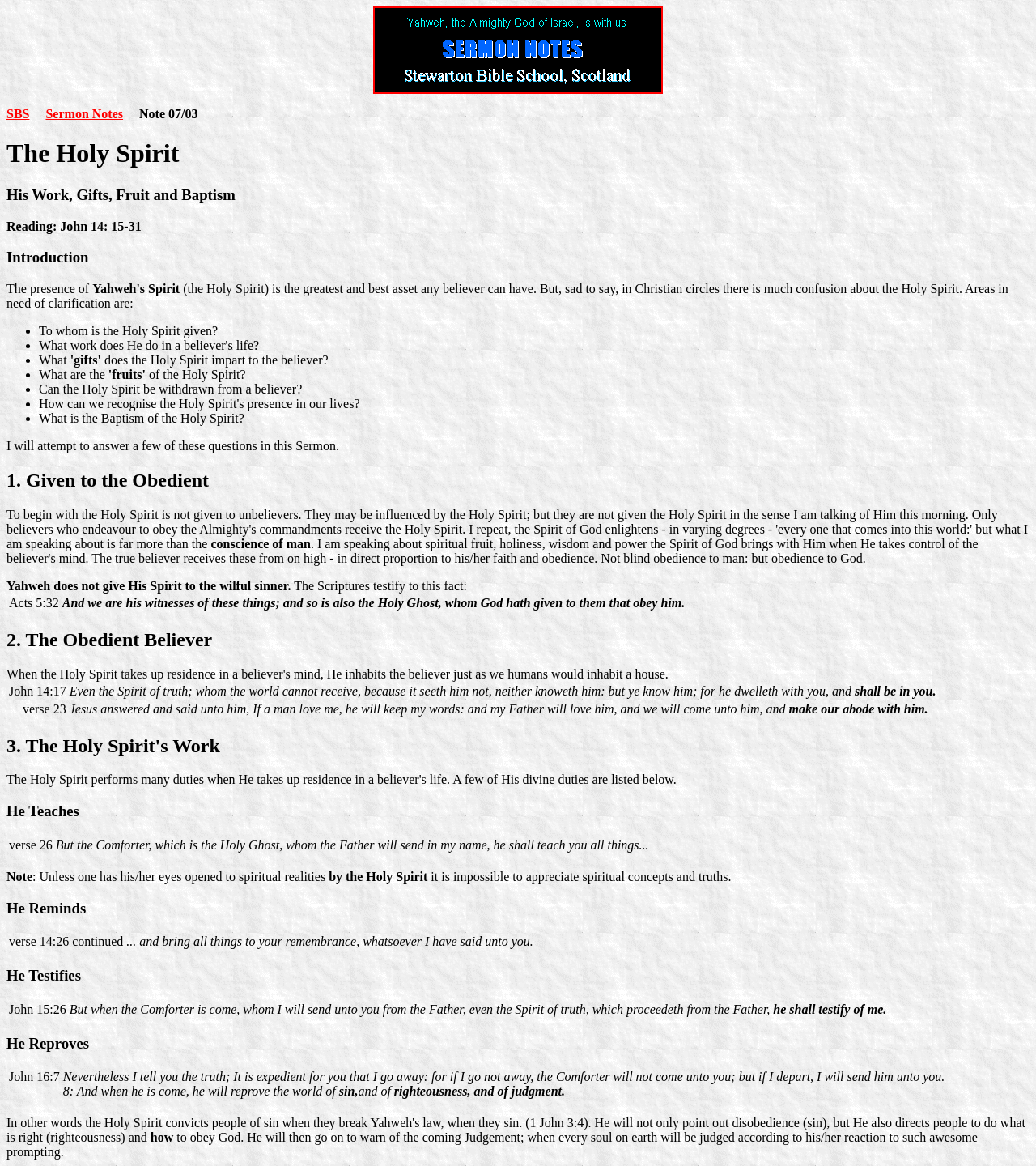Can the Holy Spirit be withdrawn from a believer?
Please provide a detailed answer to the question.

The webpage raises the question of whether the Holy Spirit can be withdrawn from a believer, but it does not provide a clear answer or explanation. It is one of the areas in need of clarification regarding the Holy Spirit.